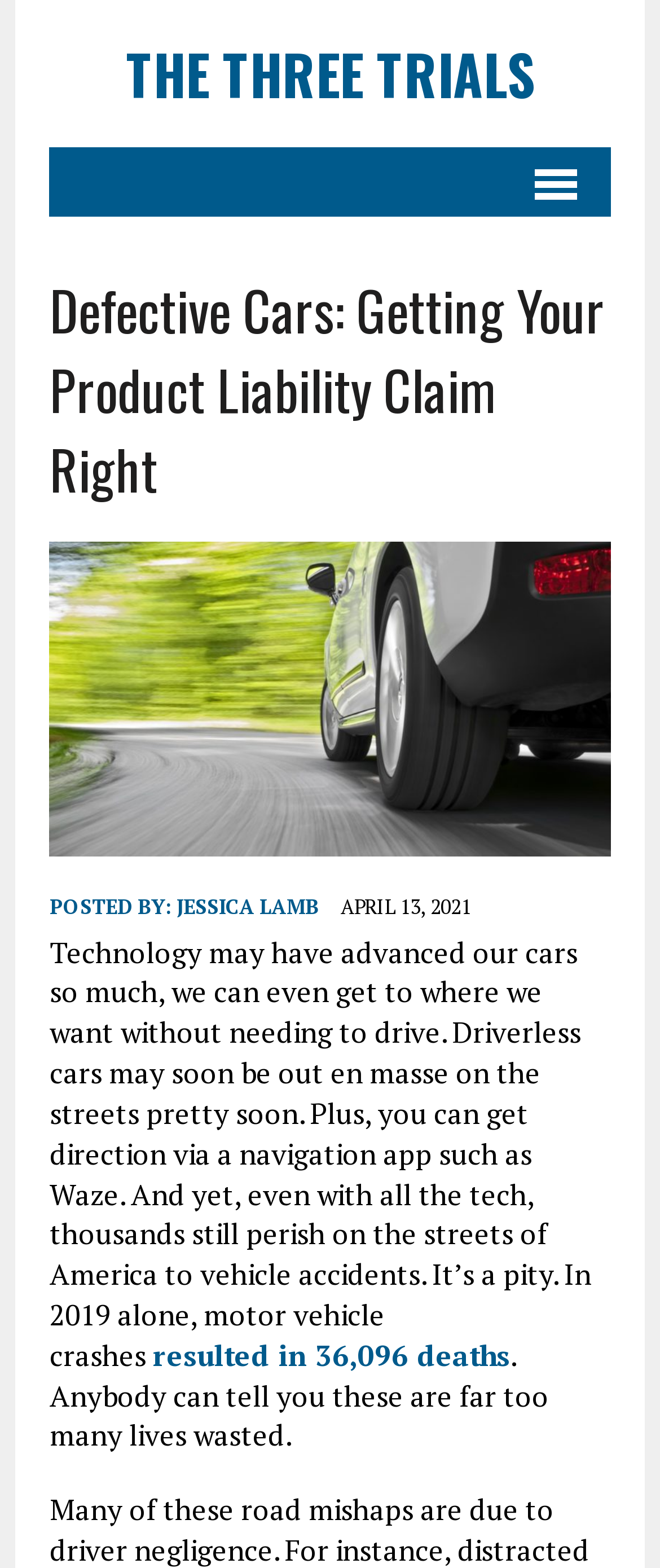What is depicted in the image?
Please interpret the details in the image and answer the question thoroughly.

The image on the webpage is described as 'car', indicating that it is an image of a car.